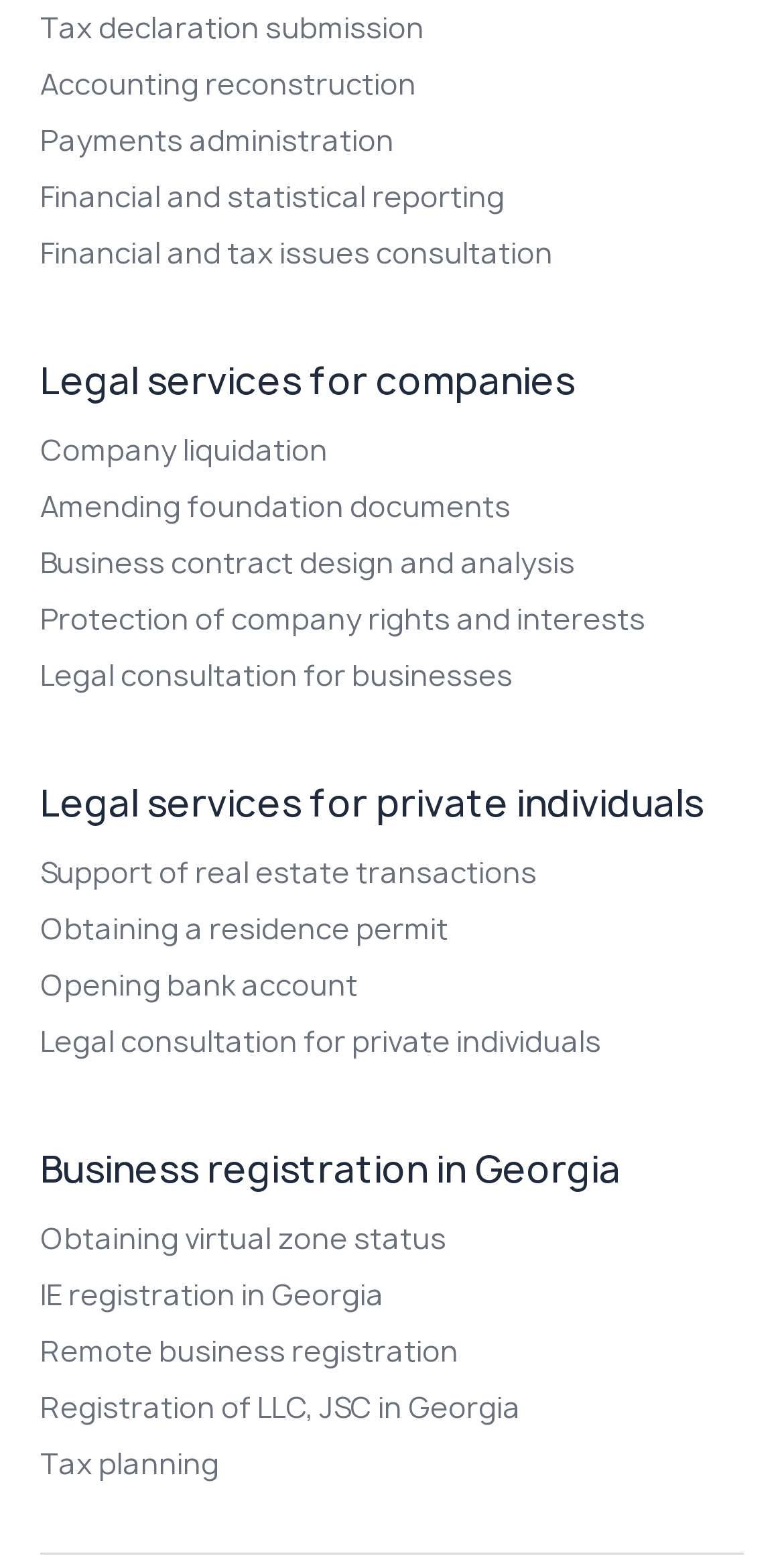What is the last service listed on the webpage?
Please provide a comprehensive answer based on the contents of the image.

By analyzing the bounding box coordinates and the OCR text, I determined that the last service listed on the webpage is 'Tax planning', which is located at the bottom of the webpage with a y2 coordinate of 0.949.